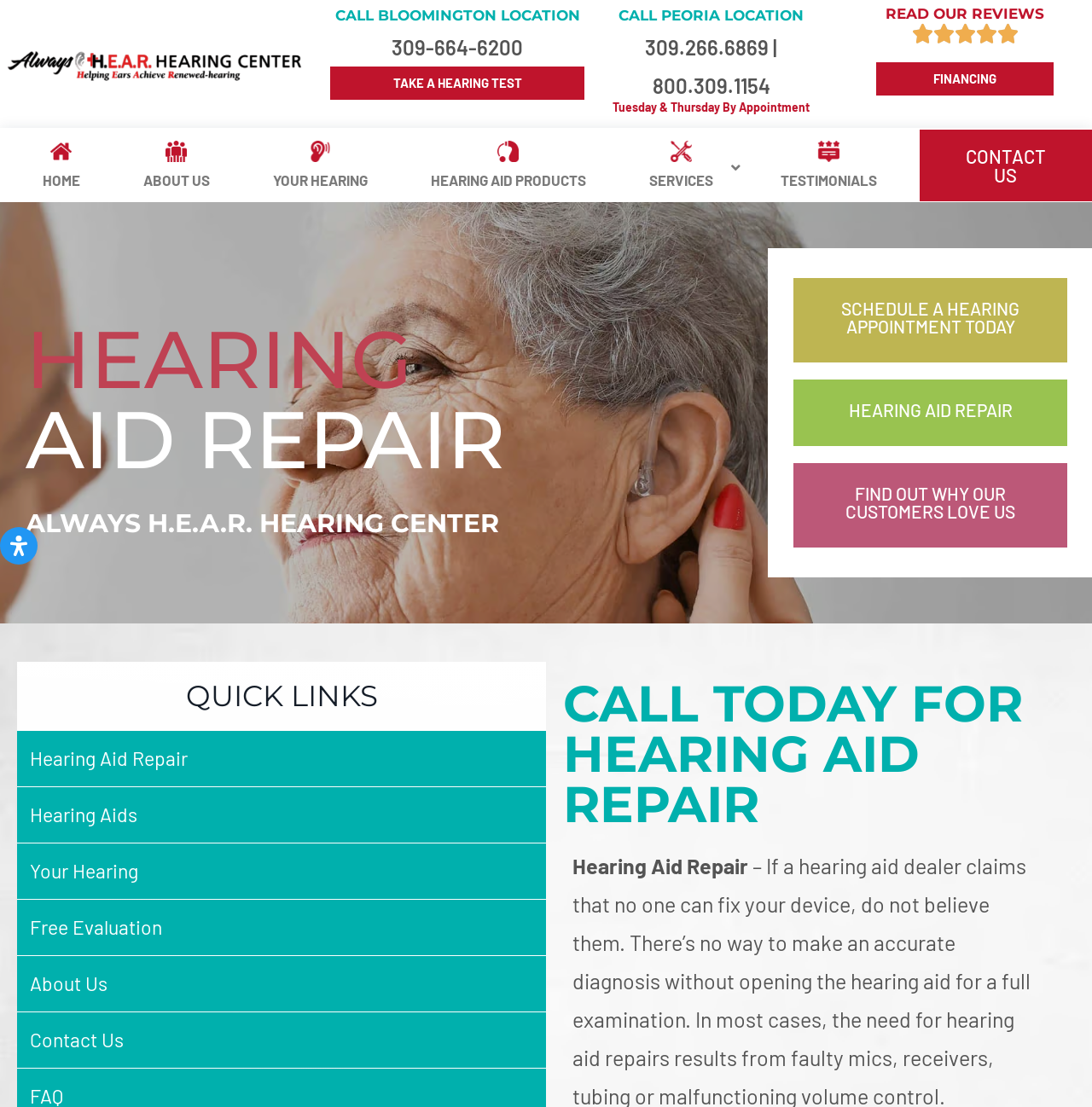Carefully observe the image and respond to the question with a detailed answer:
What is the rating displayed on the webpage?

I looked for a rating on the webpage and found a generic element with the text '5/5', which indicates a perfect rating.